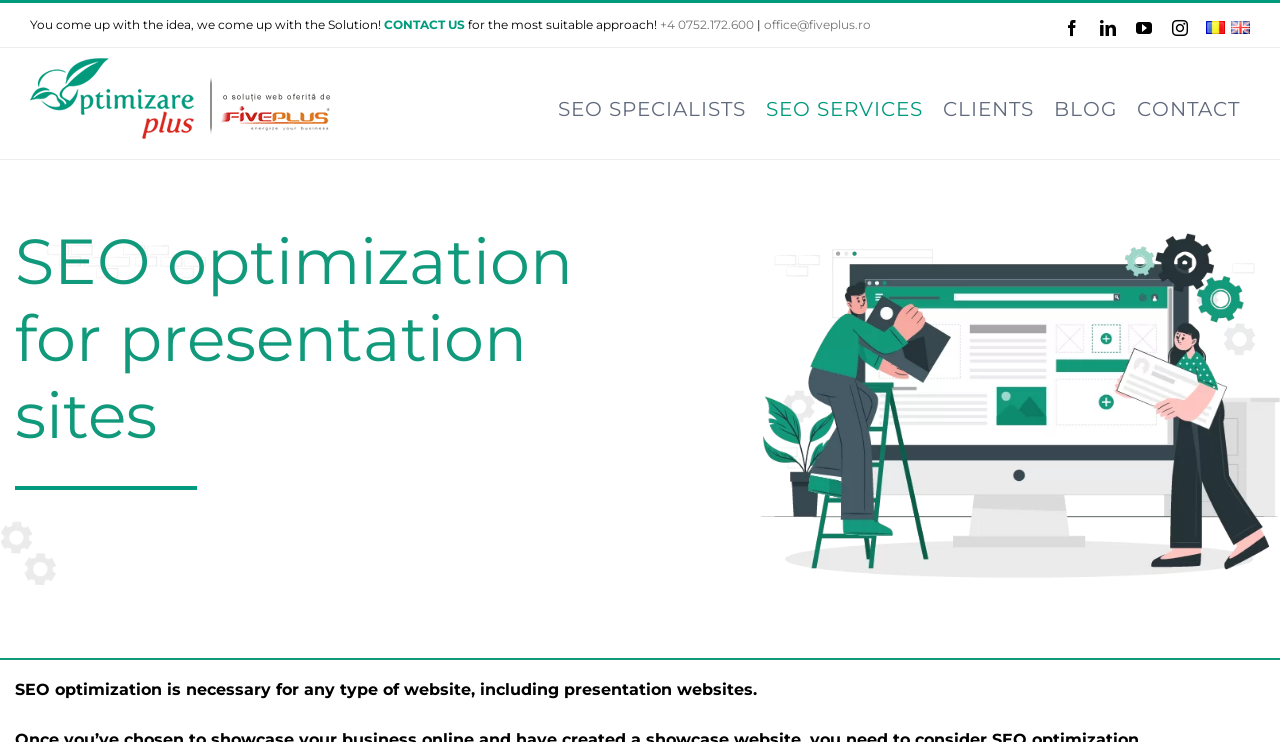Based on what you see in the screenshot, provide a thorough answer to this question: What social media platforms does the company have?

I found the social media links at the top right corner of the webpage. There are four icons representing Facebook, LinkedIn, YouTube, and Instagram, respectively.